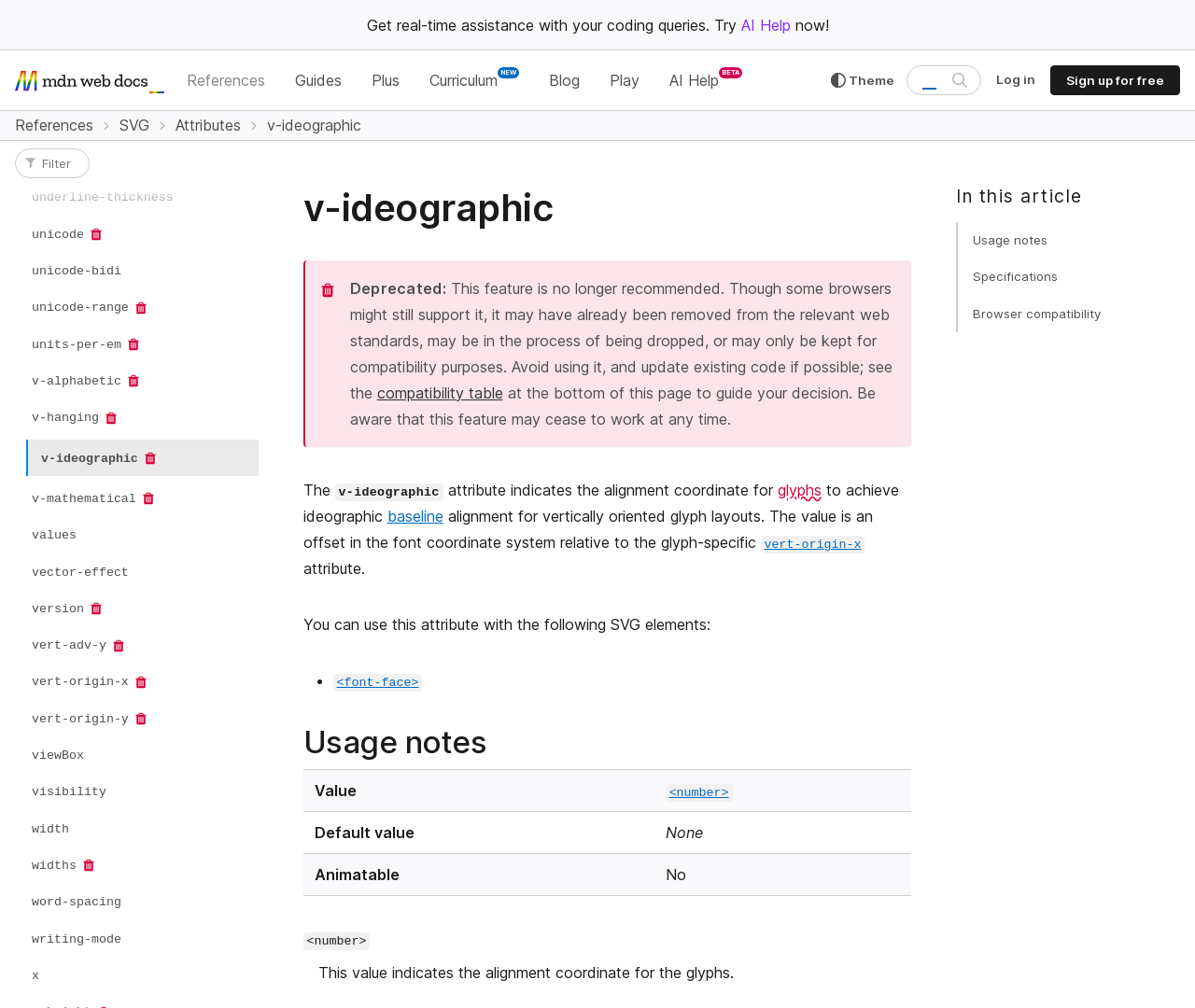What is the 'v-ideographic' attribute for?
Provide a thorough and detailed answer to the question.

I determined the answer by looking at the breadcrumb navigation which shows that the current page is about the 'v-ideographic' attribute, and the emphasis on 'ideographic baseline alignment' in the page content.